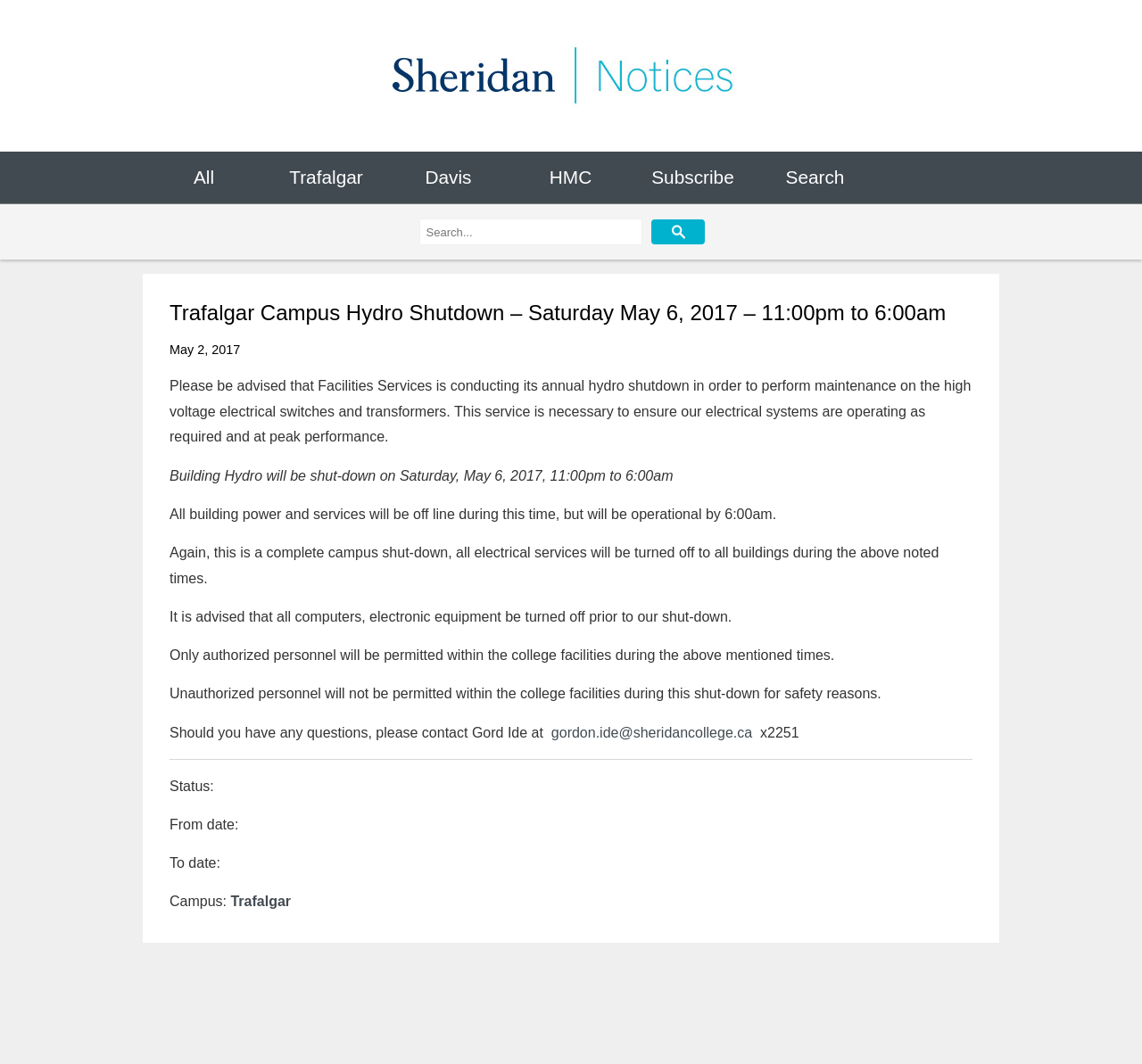Please locate the UI element described by "name="s" placeholder="Search..."" and provide its bounding box coordinates.

[0.367, 0.206, 0.562, 0.231]